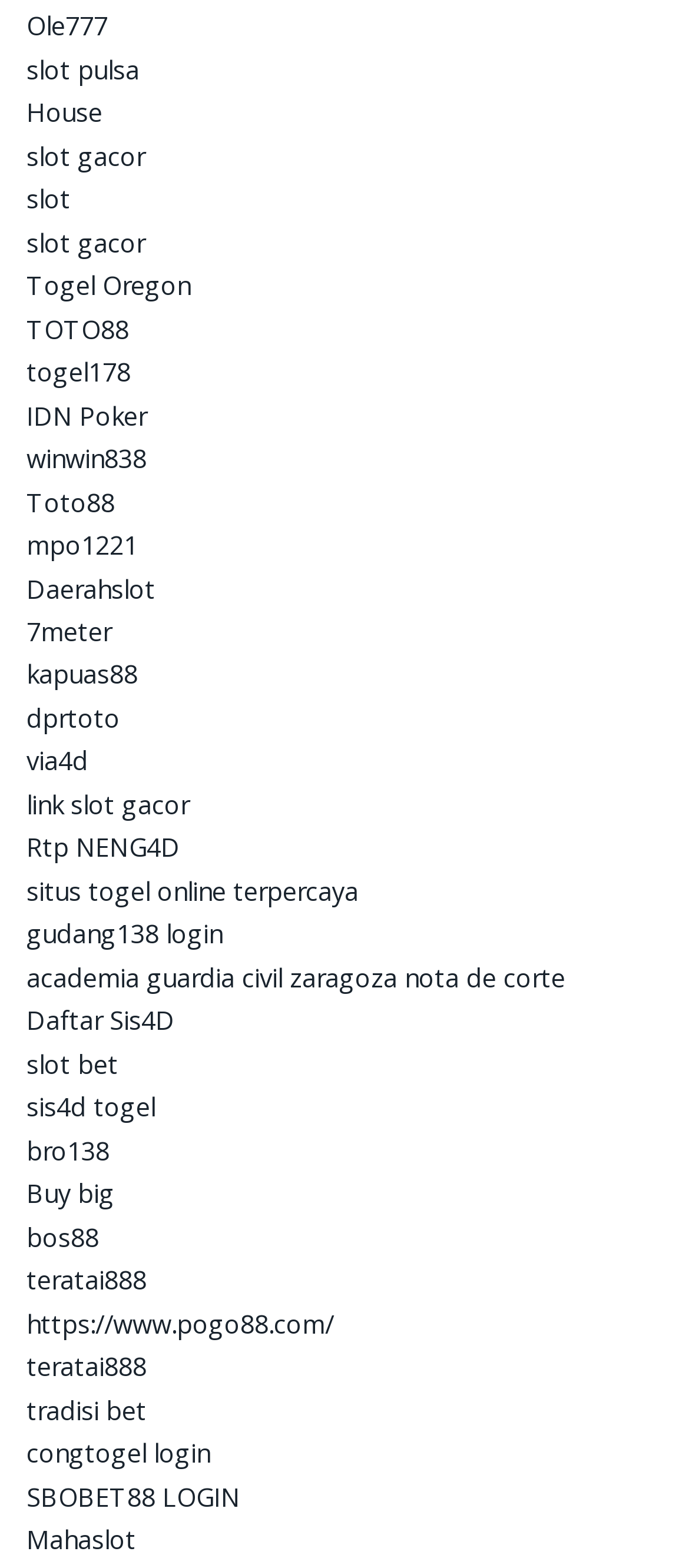Locate the bounding box coordinates of the element that should be clicked to fulfill the instruction: "Explore link slot gacor".

[0.038, 0.502, 0.274, 0.524]